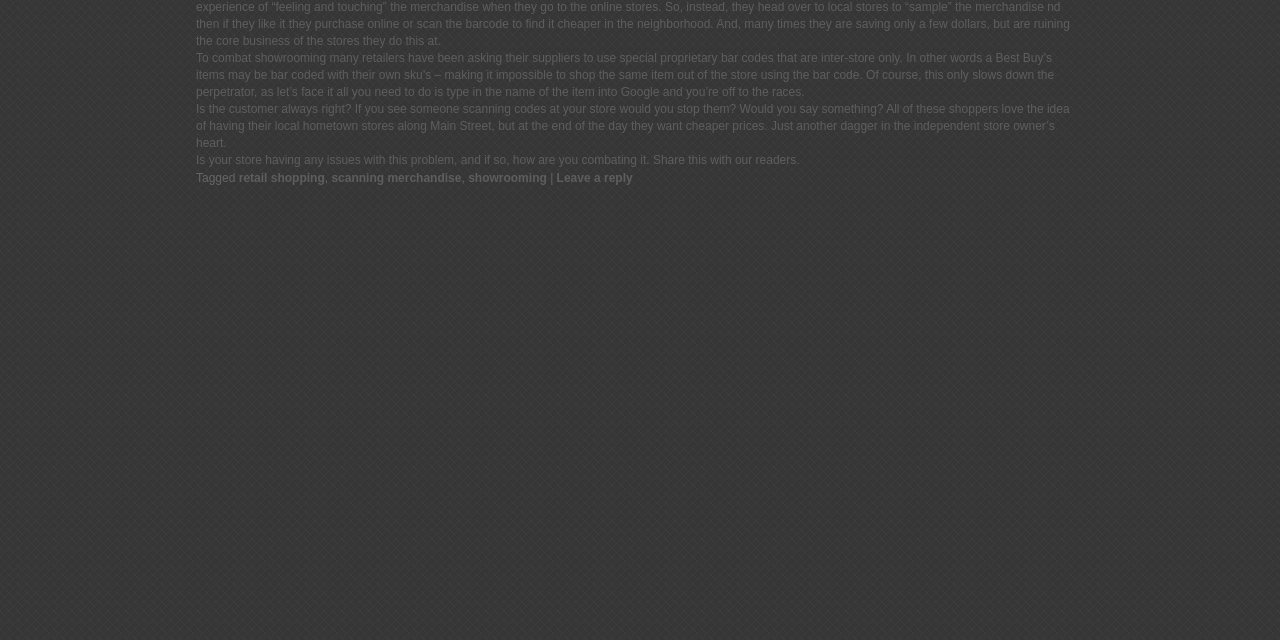Identify the bounding box coordinates for the UI element that matches this description: "showrooming".

[0.366, 0.267, 0.427, 0.289]